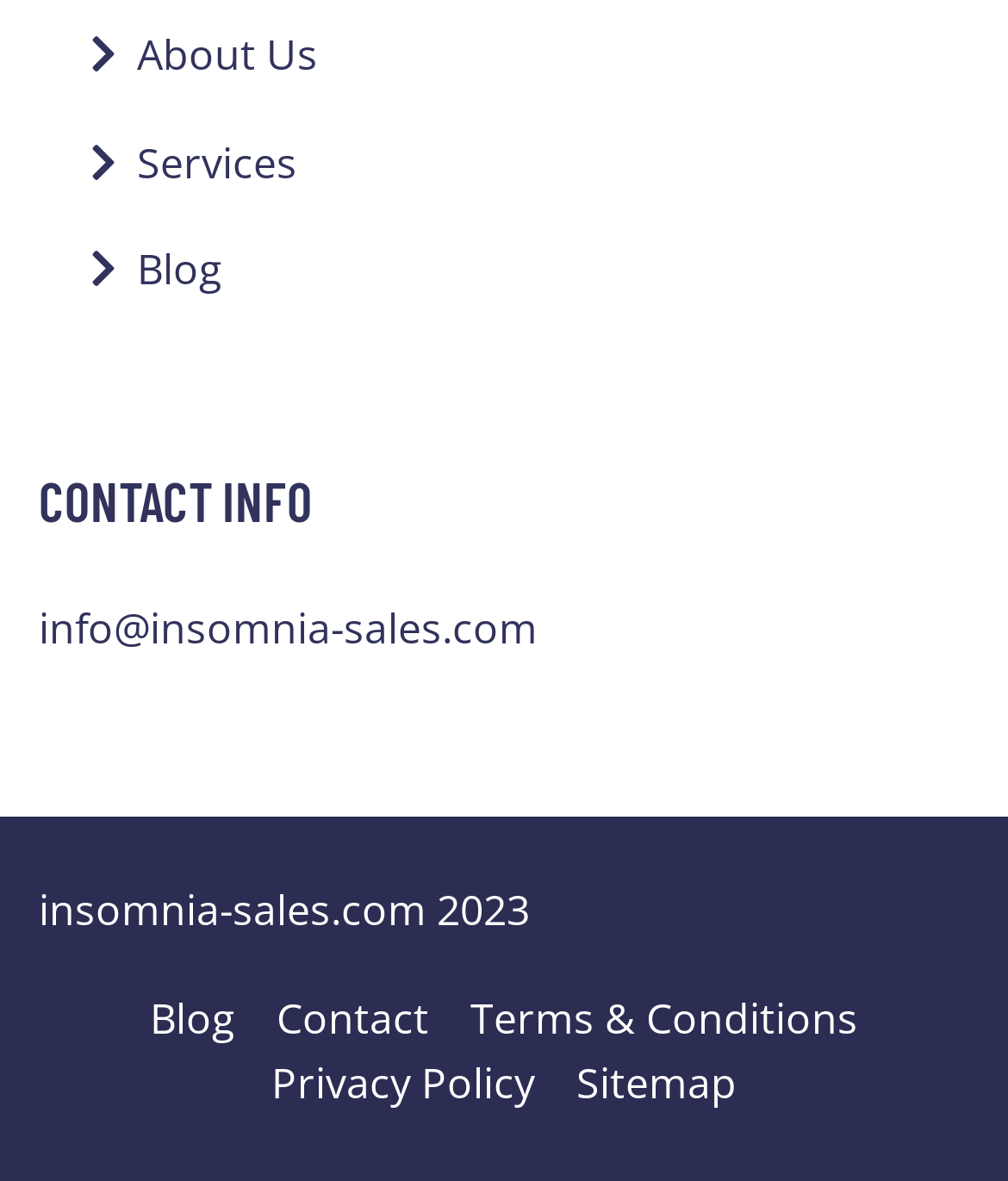Answer the question in a single word or phrase:
What is the purpose of the 'info@insomnia-sales.com' link?

Contact email